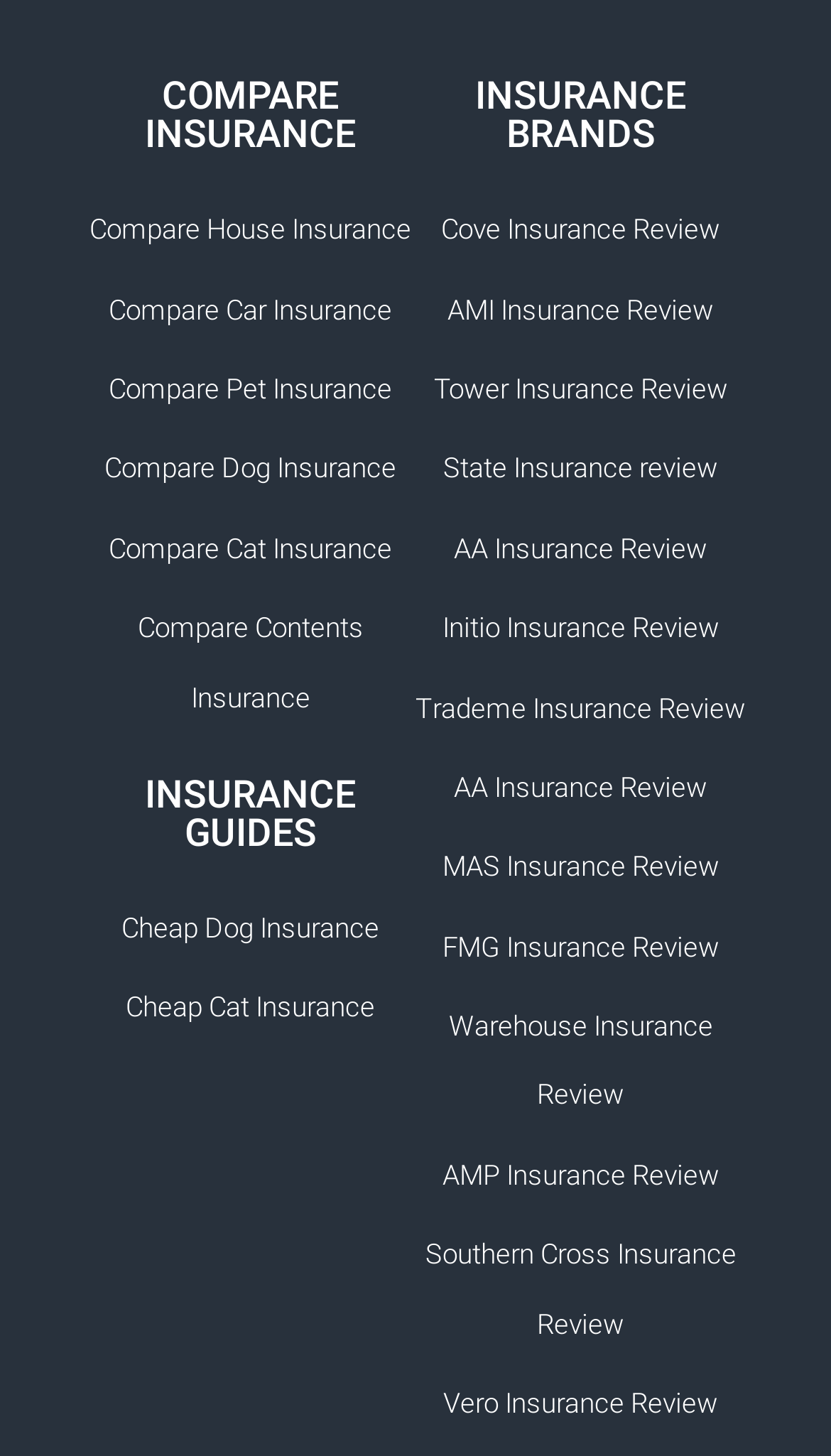What is the first insurance guide topic?
Using the image as a reference, answer the question in detail.

Under the 'INSURANCE GUIDES' heading, the first link is to a guide on 'Cheap Dog Insurance', indicating that this is the first insurance guide topic.